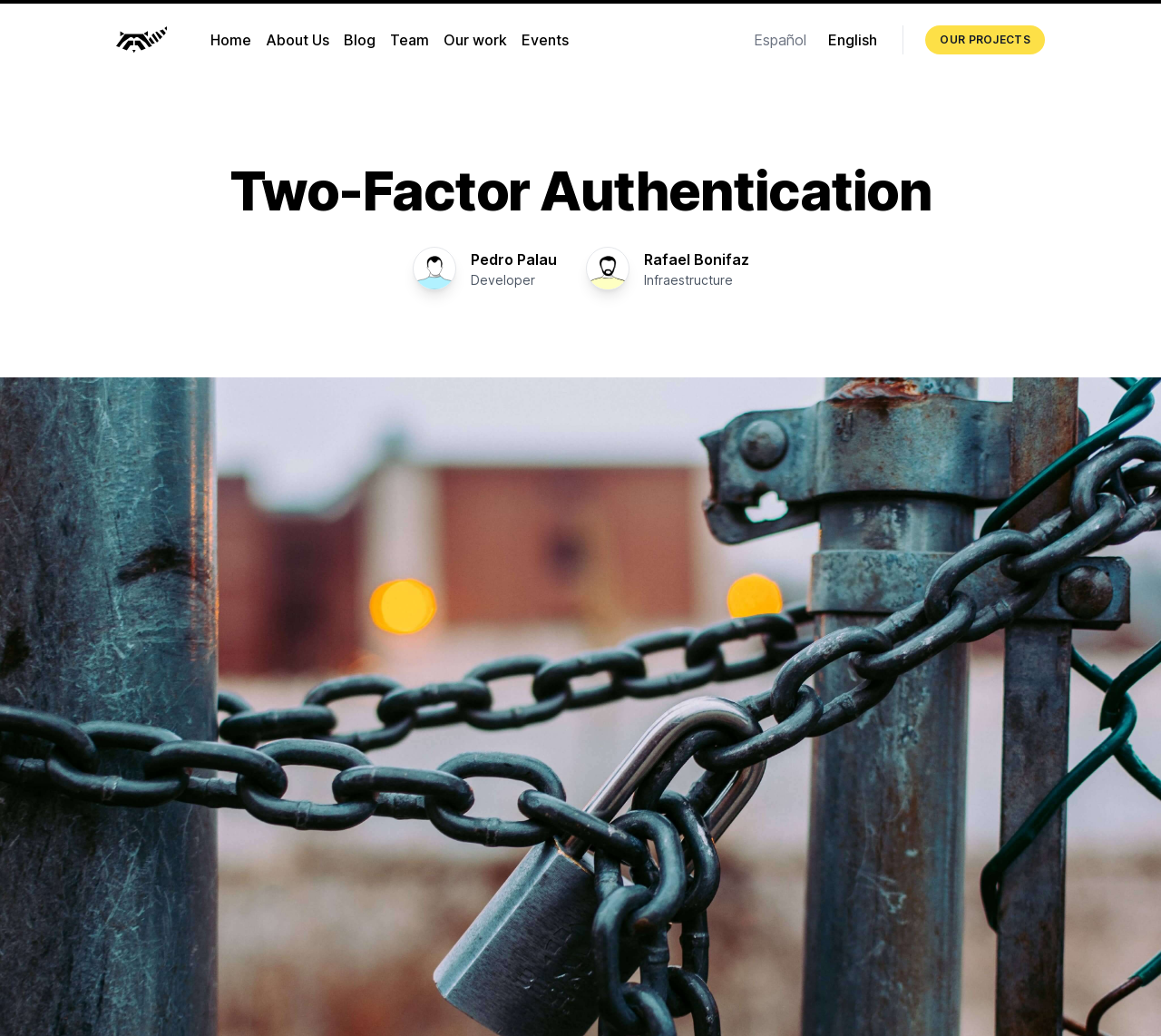How many team members are mentioned on this webpage?
Use the information from the screenshot to give a comprehensive response to the question.

Two team members are mentioned on this webpage, namely 'Pedro Palau' and 'Rafael Bonifaz', who are listed under the 'OUR PROJECTS' section.